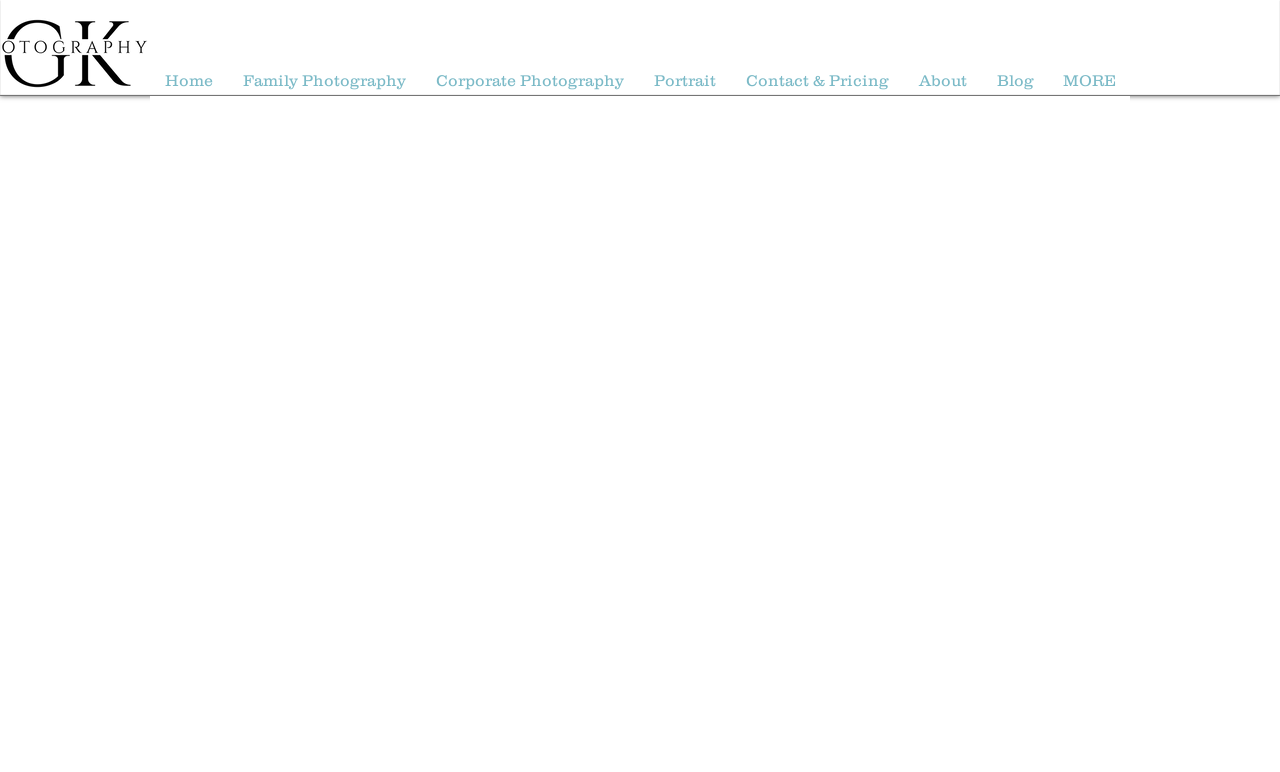By analyzing the image, answer the following question with a detailed response: Can users contact the photographer for pricing information?

The navigation menu has a link to 'Contact & Pricing', which suggests that users can contact the photographer to inquire about pricing information.